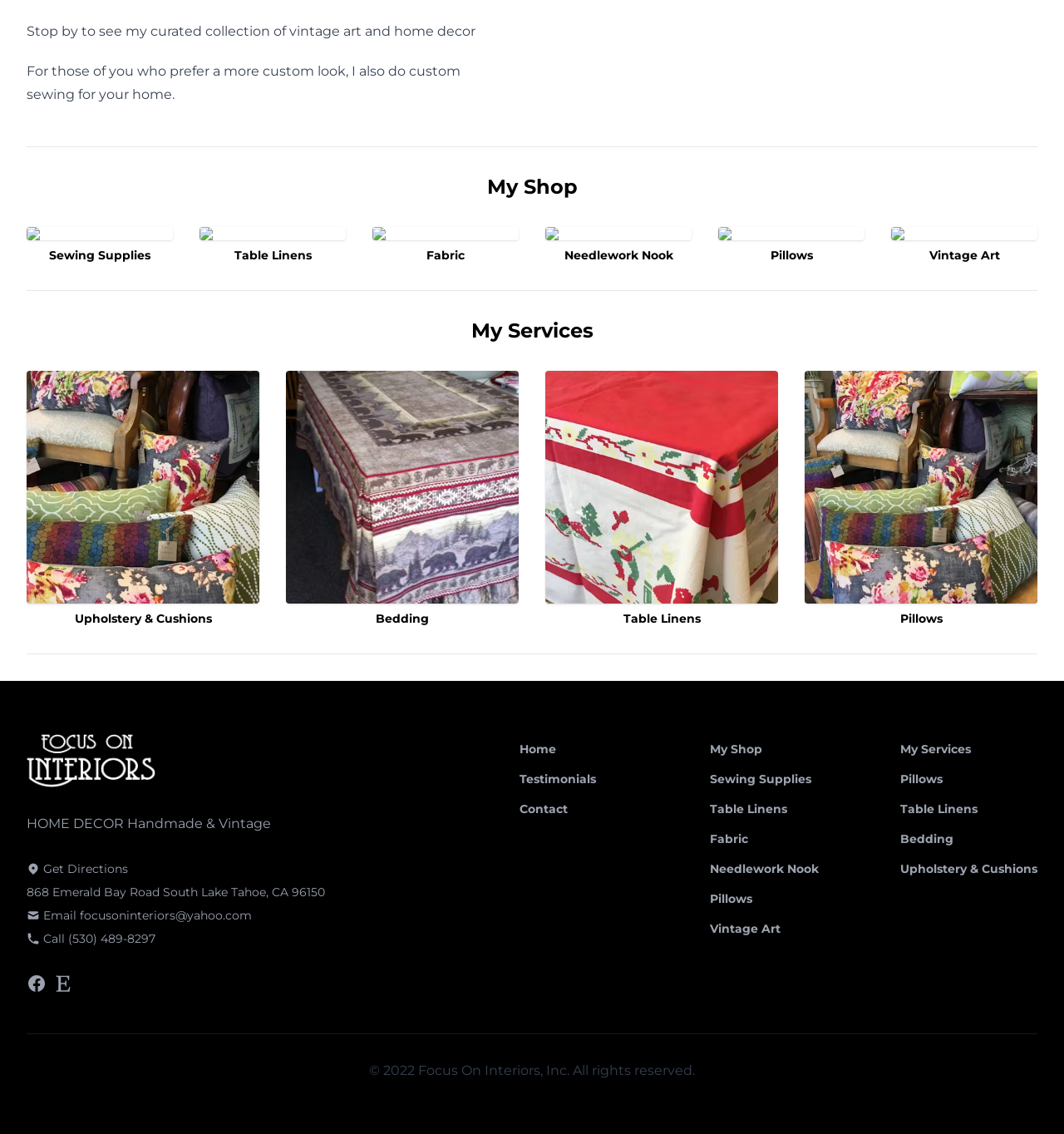Please determine the bounding box coordinates of the section I need to click to accomplish this instruction: "View My Services".

[0.025, 0.28, 0.975, 0.304]